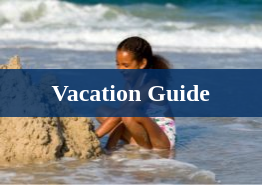Generate a comprehensive description of the image.

A young child joyfully builds a sandcastle at the water's edge on a beautiful beach, with gentle waves lapping at the shore. The scene captures the essence of a family-friendly vacation in the Outer Banks, emphasizing the playful and adventurous spirit of a day spent by the ocean. In the foreground, overlay text reads "Vacation Guide," suggesting that this image is part of an invitation to explore the many exciting activities and attractions available in the Outer Banks, making it an ideal destination for families seeking fun and memorable experiences by the sea.